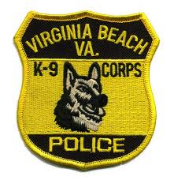Respond to the question below with a single word or phrase:
What is the purpose of the K-9 Corps?

Maintaining public safety